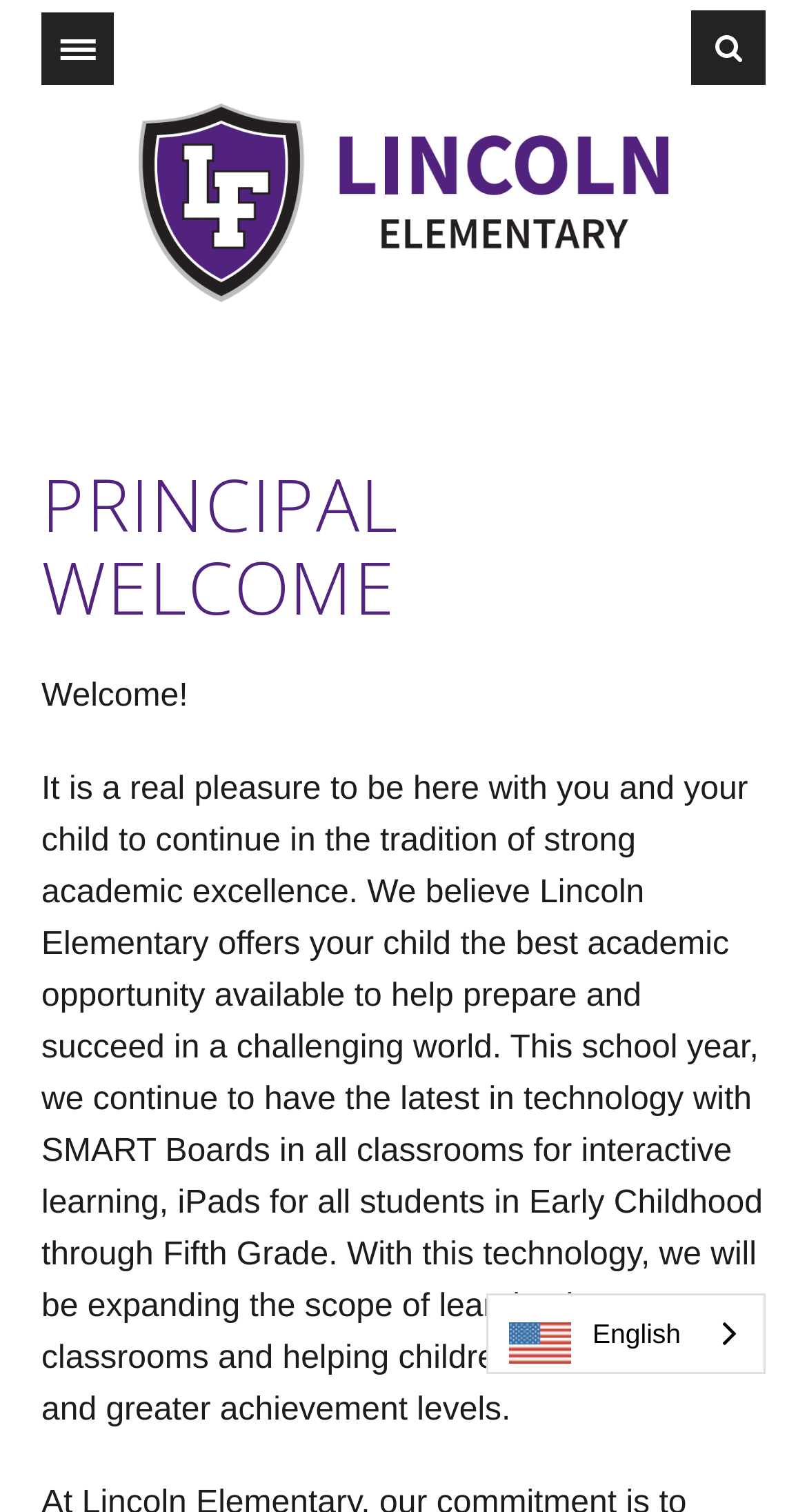What is the name of the school?
Refer to the image and provide a detailed answer to the question.

The name of the school can be found in the article section of the webpage, where it is written as 'Lincoln Elementary' and also has an image with the same name.